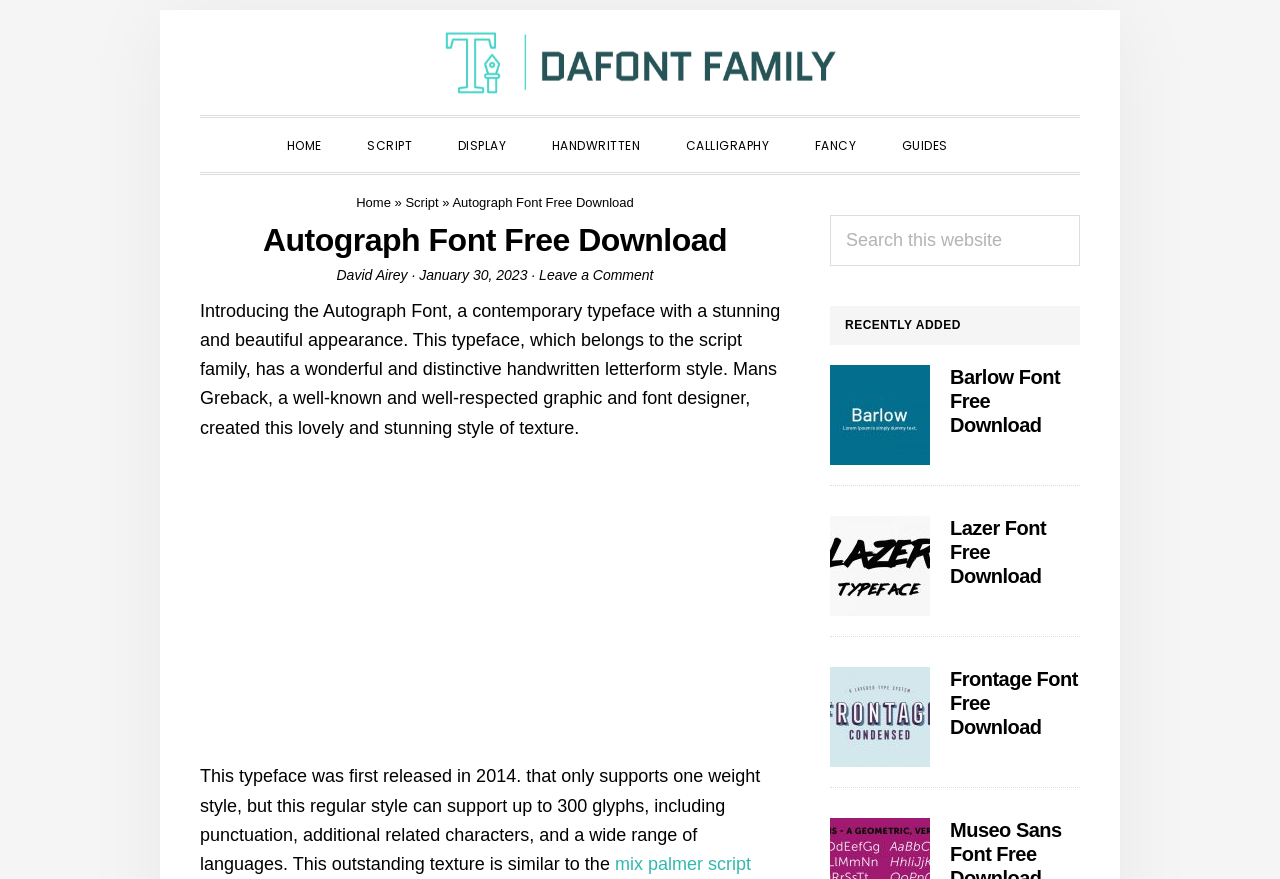Locate the bounding box coordinates of the element you need to click to accomplish the task described by this instruction: "Click on the 'Barlow Font Free Download' link".

[0.742, 0.416, 0.828, 0.496]